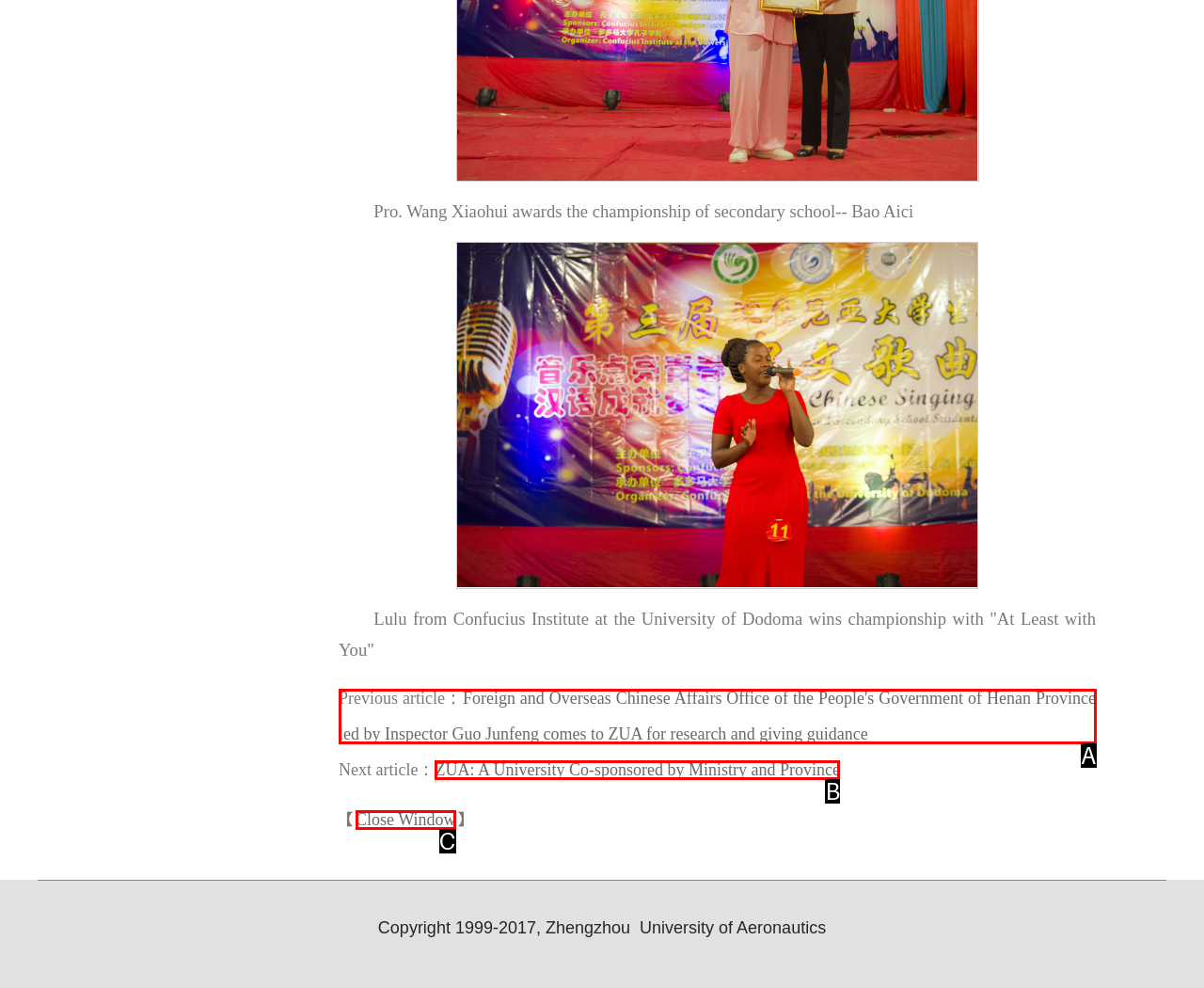Identify the letter that best matches this UI element description: Close Window
Answer with the letter from the given options.

C